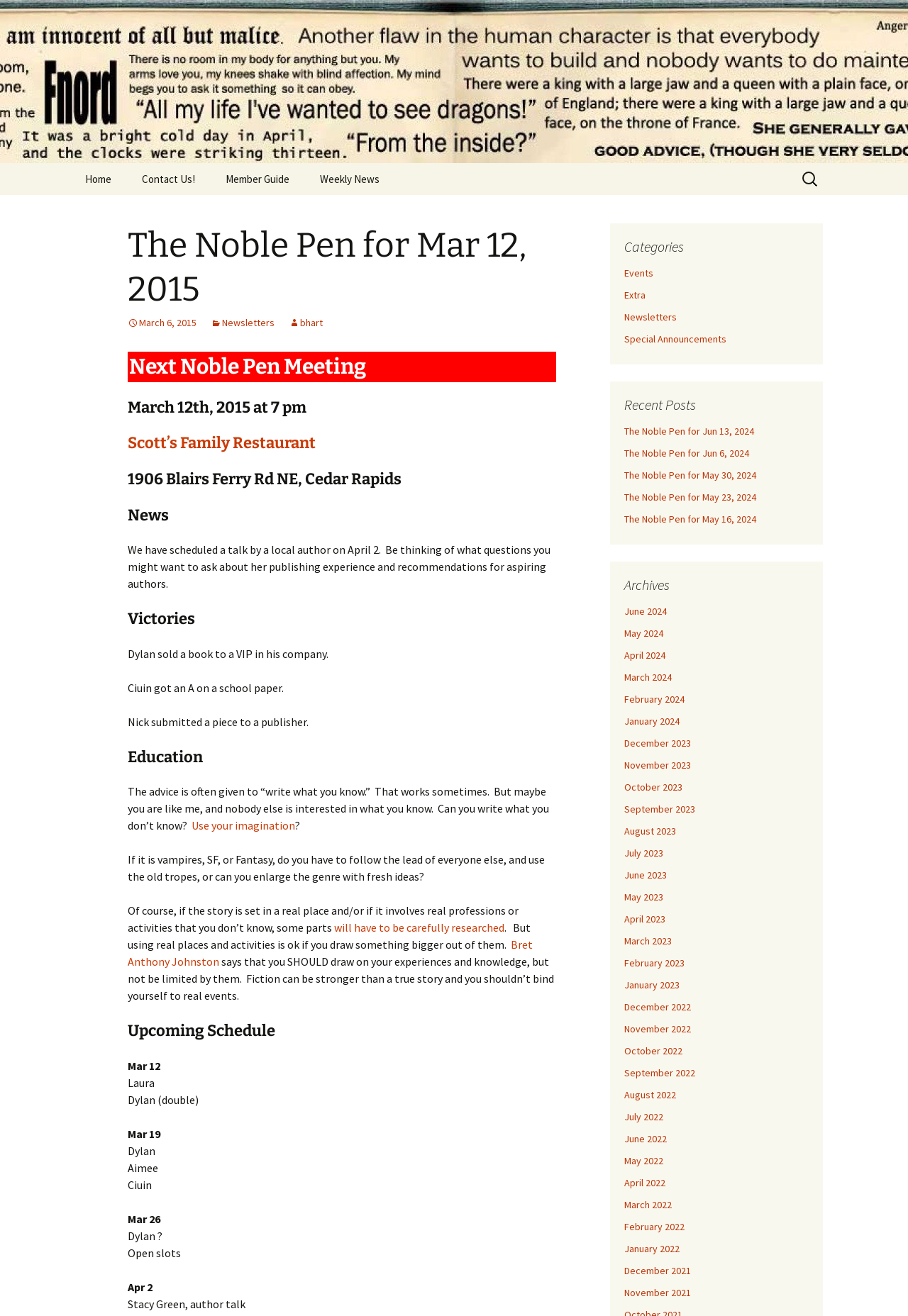What is the date of the next Noble Pen meeting?
Provide a detailed and extensive answer to the question.

I found the answer by looking at the heading 'Next Noble Pen Meeting' and the subsequent heading 'March 12th, 2015 at 7 pm', which indicates the date of the next meeting.